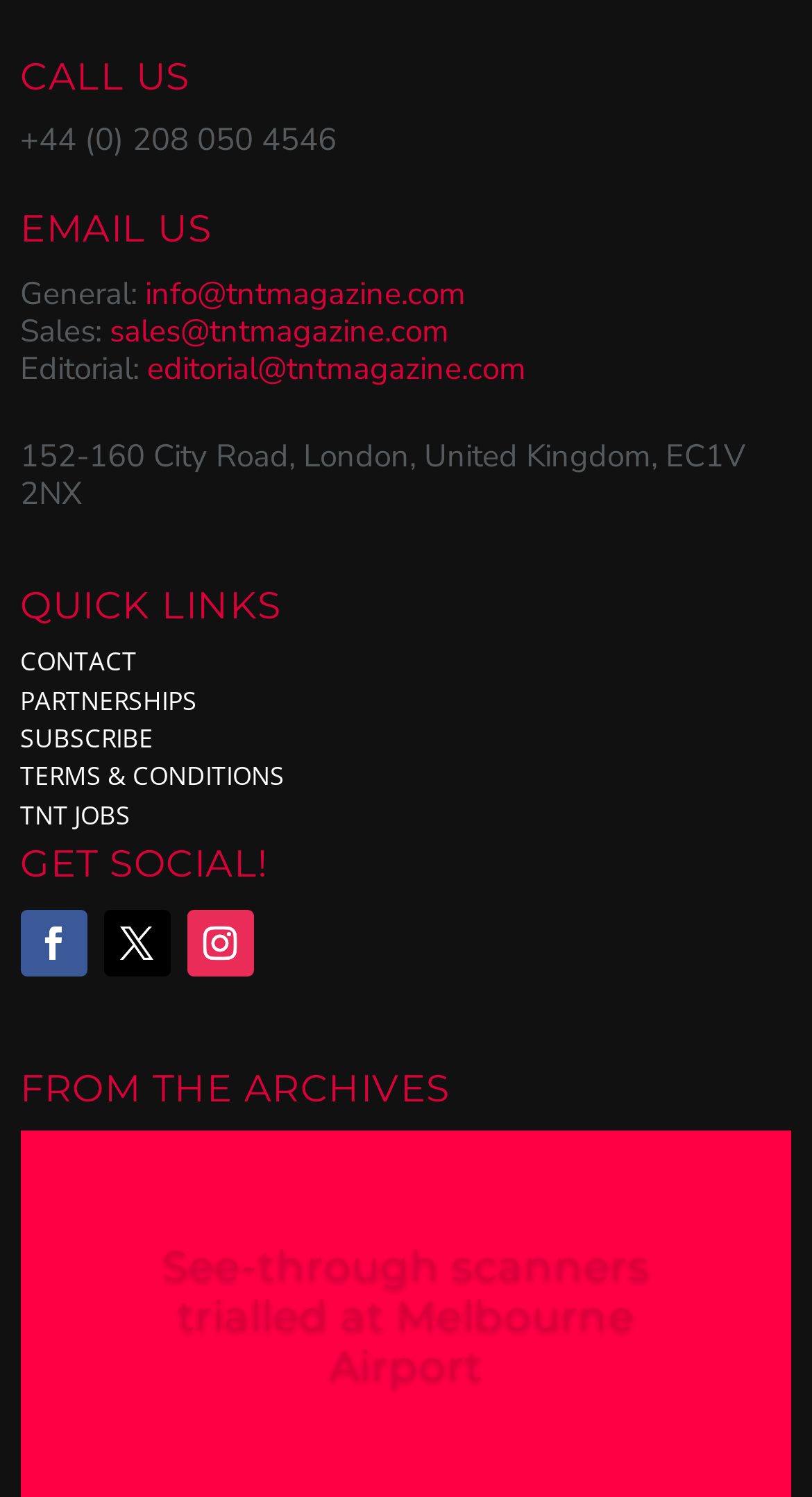Determine the bounding box coordinates for the element that should be clicked to follow this instruction: "Send an email to general". The coordinates should be given as four float numbers between 0 and 1, in the format [left, top, right, bottom].

[0.179, 0.182, 0.574, 0.21]